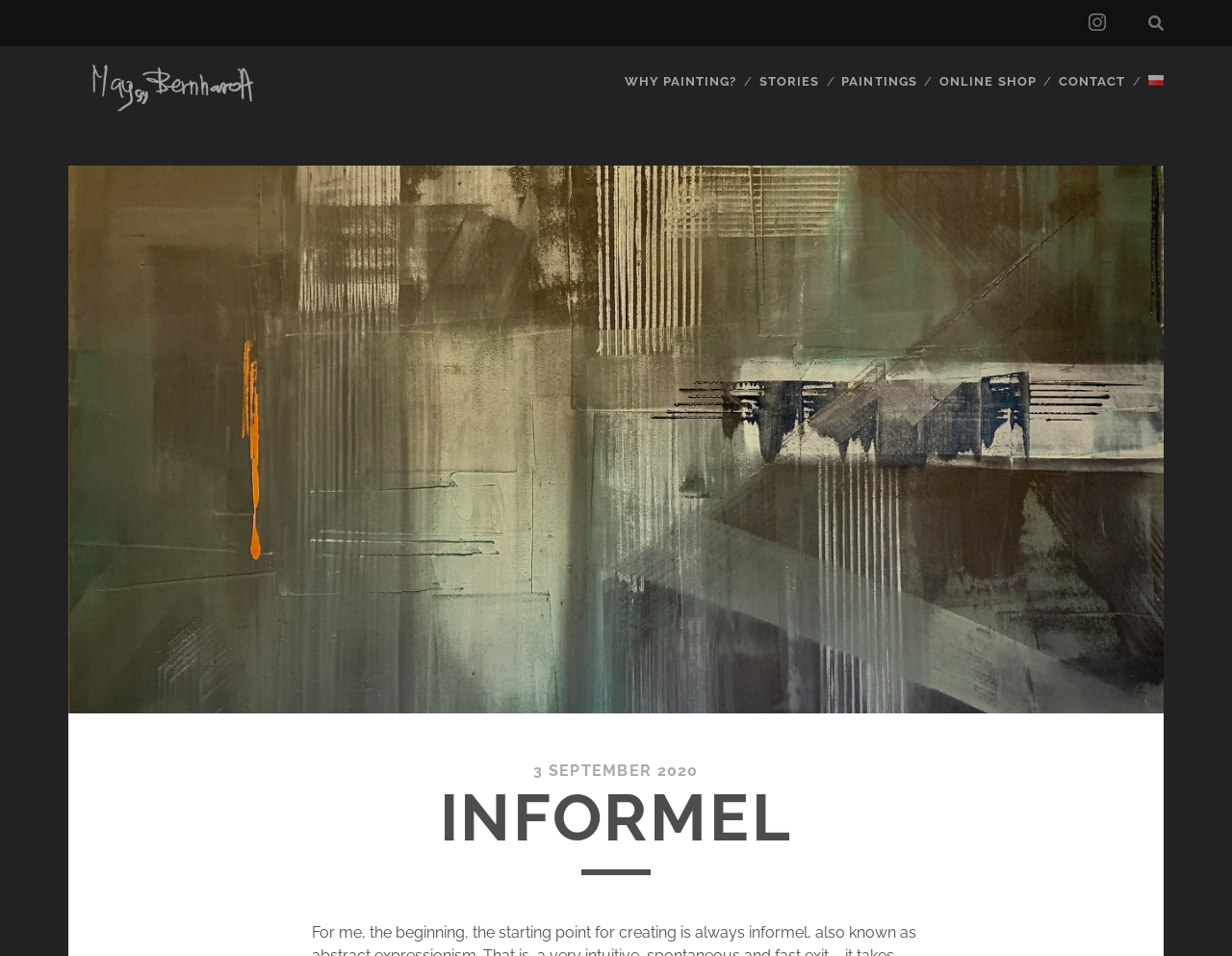Determine the bounding box coordinates (top-left x, top-left y, bottom-right x, bottom-right y) of the UI element described in the following text: Noah Compton

None